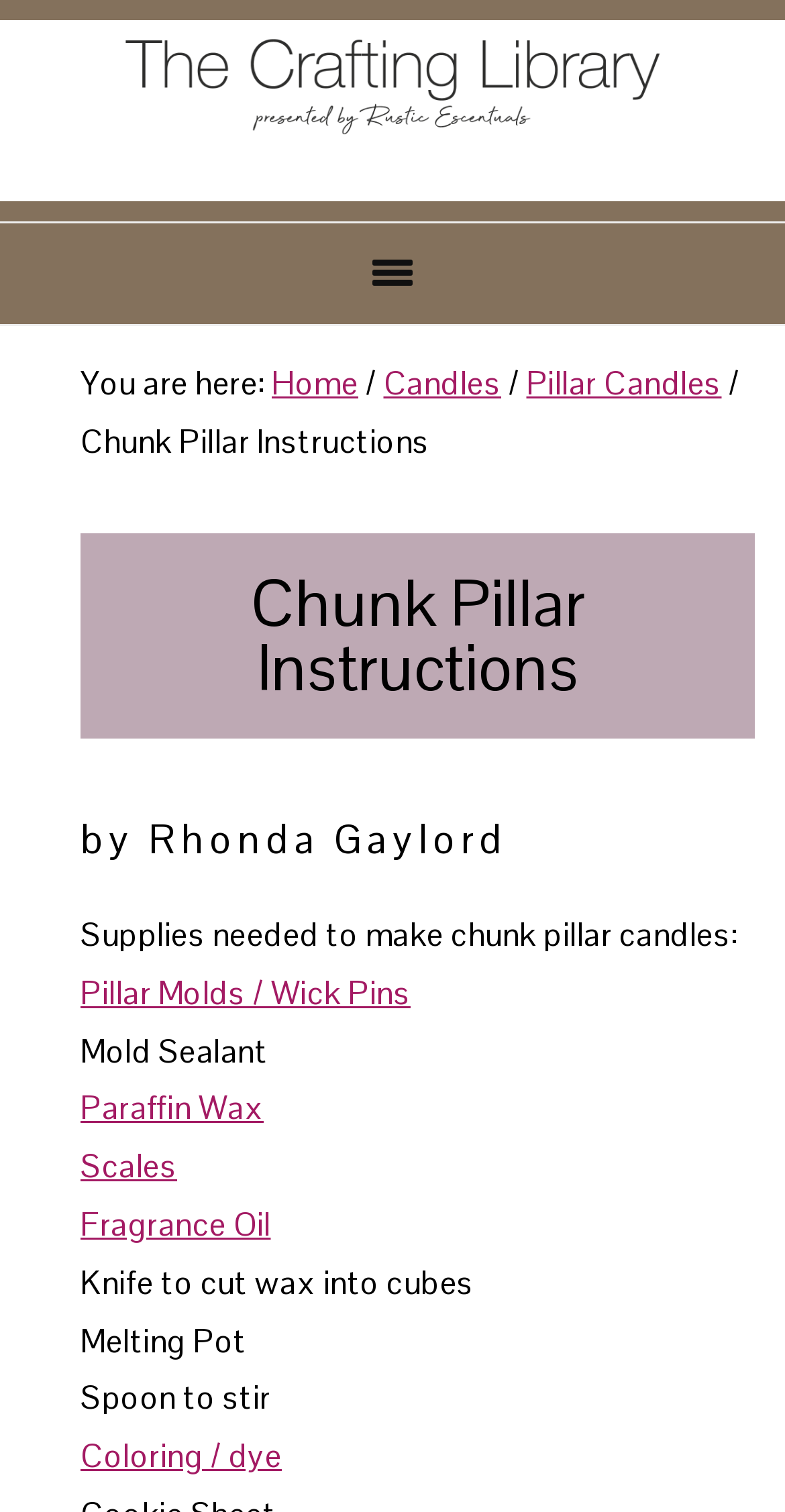What is the last supply needed for making chunk pillar candles?
Respond to the question with a single word or phrase according to the image.

Coloring / dye